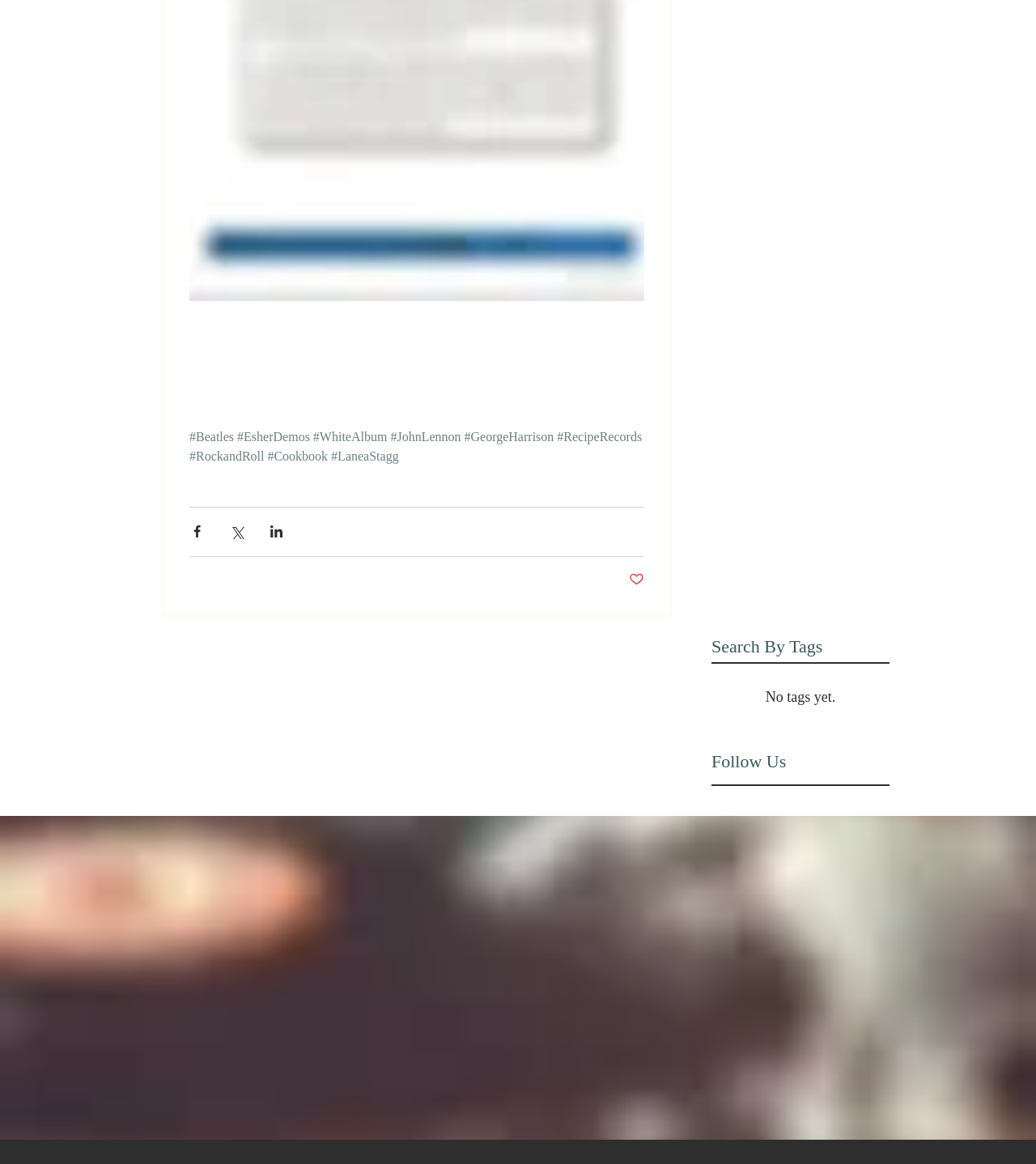What is the name of the public relations company for media inquiries?
Using the information from the image, provide a comprehensive answer to the question.

The company name is mentioned in the text that says 'Media inquiries, please contact 910 Public Relations'.